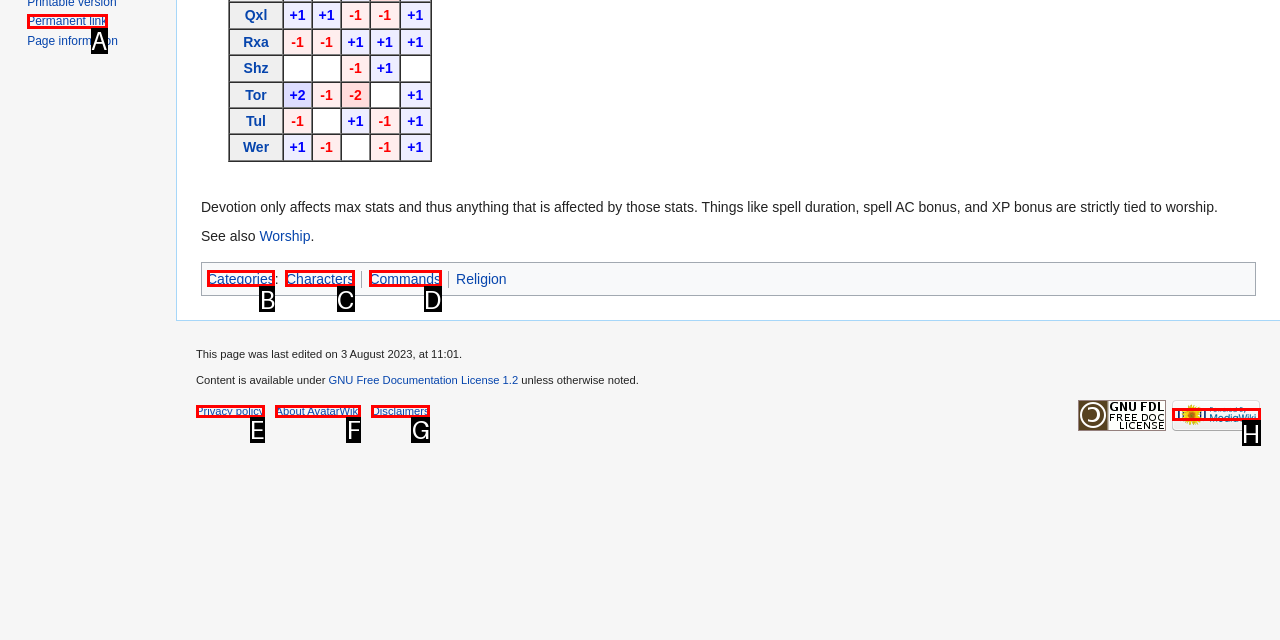Which HTML element matches the description: Disclaimers the best? Answer directly with the letter of the chosen option.

G